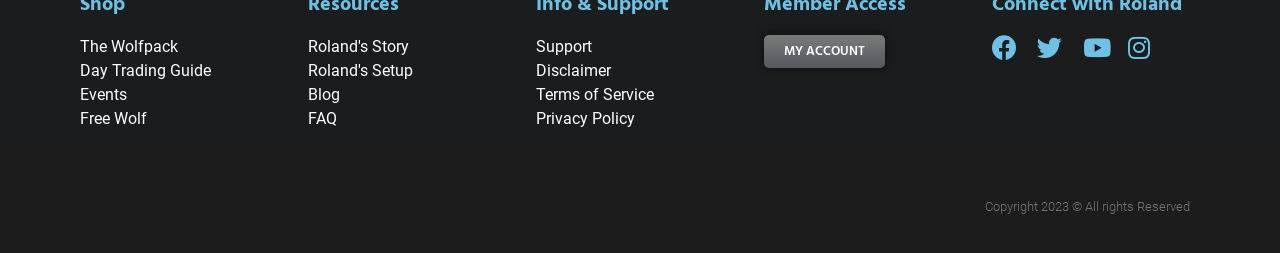Point out the bounding box coordinates of the section to click in order to follow this instruction: "Click the Accessibility Menu button".

None